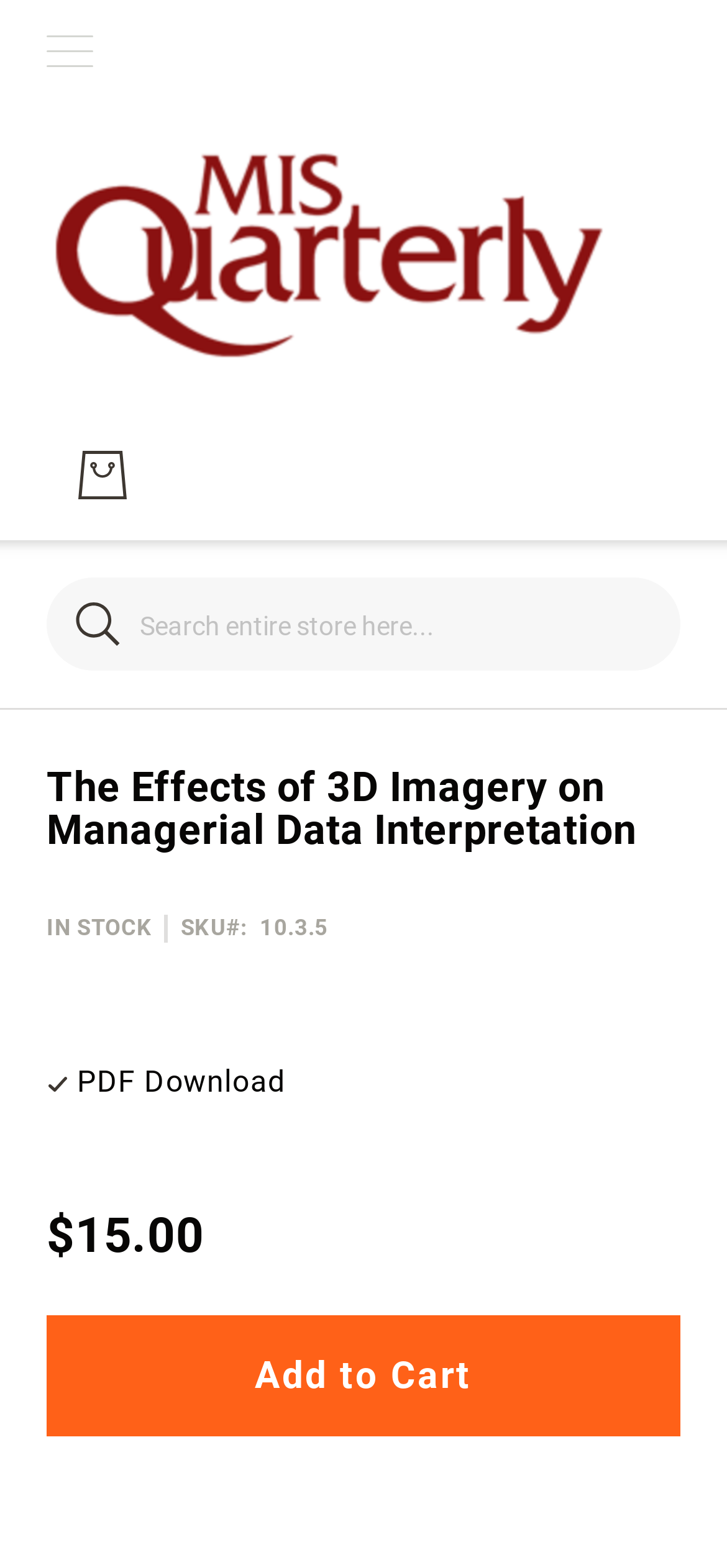Please predict the bounding box coordinates (top-left x, top-left y, bottom-right x, bottom-right y) for the UI element in the screenshot that fits the description: Add to Cart

[0.064, 0.819, 0.936, 0.896]